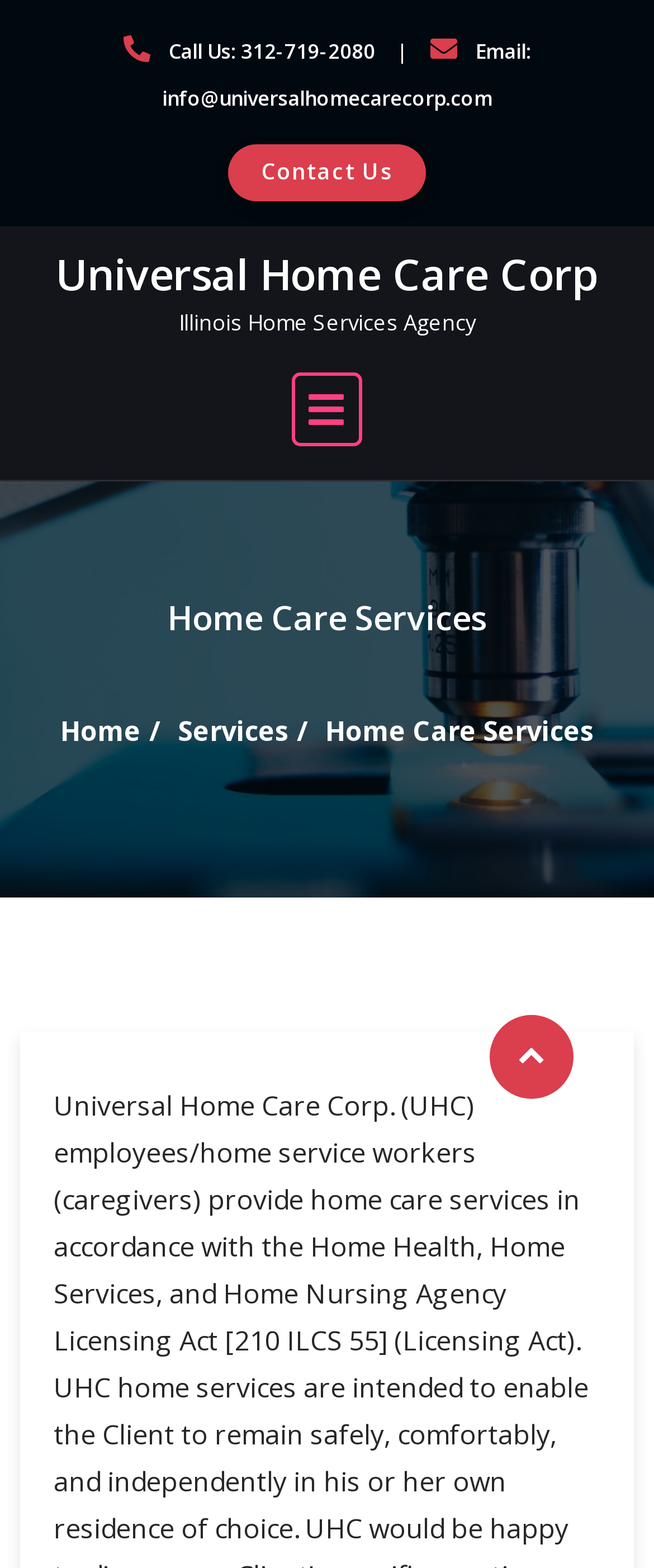Generate the text of the webpage's primary heading.

Universal Home Care Corp